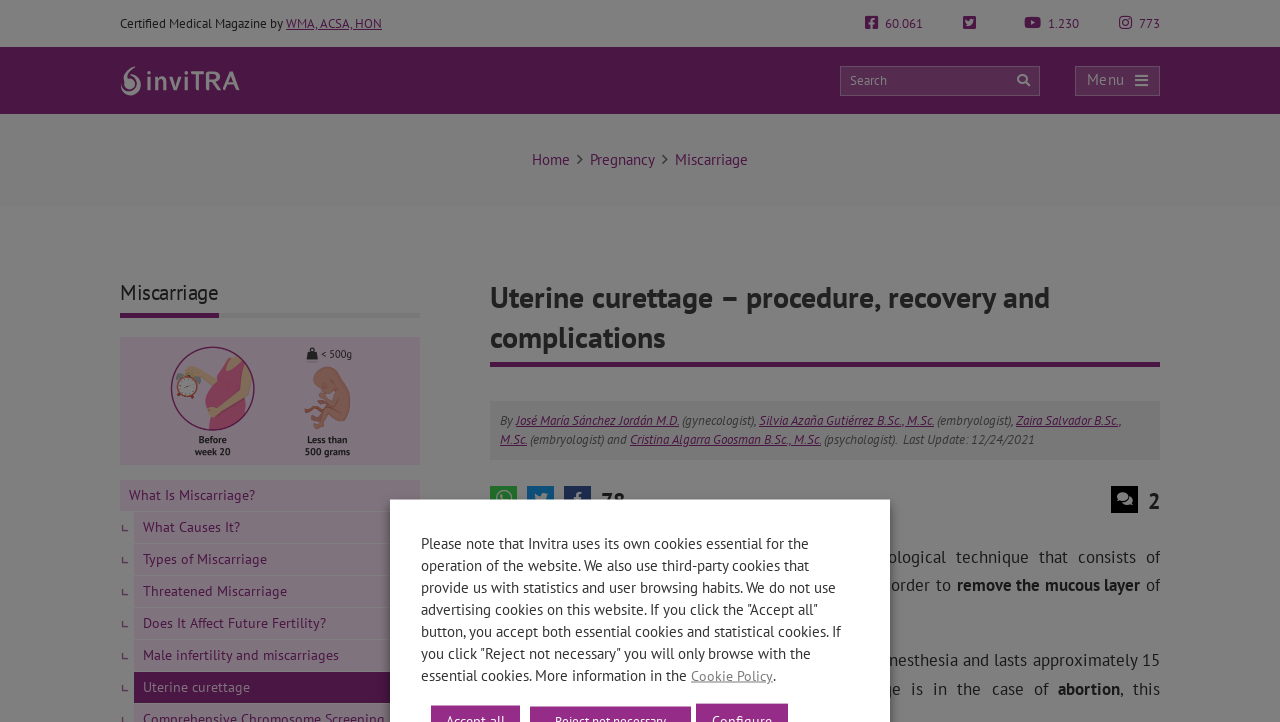Who are the authors of this article?
Refer to the image and respond with a one-word or short-phrase answer.

José María Sánchez Jordán M.D., Silvia Azaña Gutiérrez B.Sc., M.Sc., Zaira Salvador B.Sc., M.Sc., Cristina Algarra Goosman B.Sc., M.Sc.